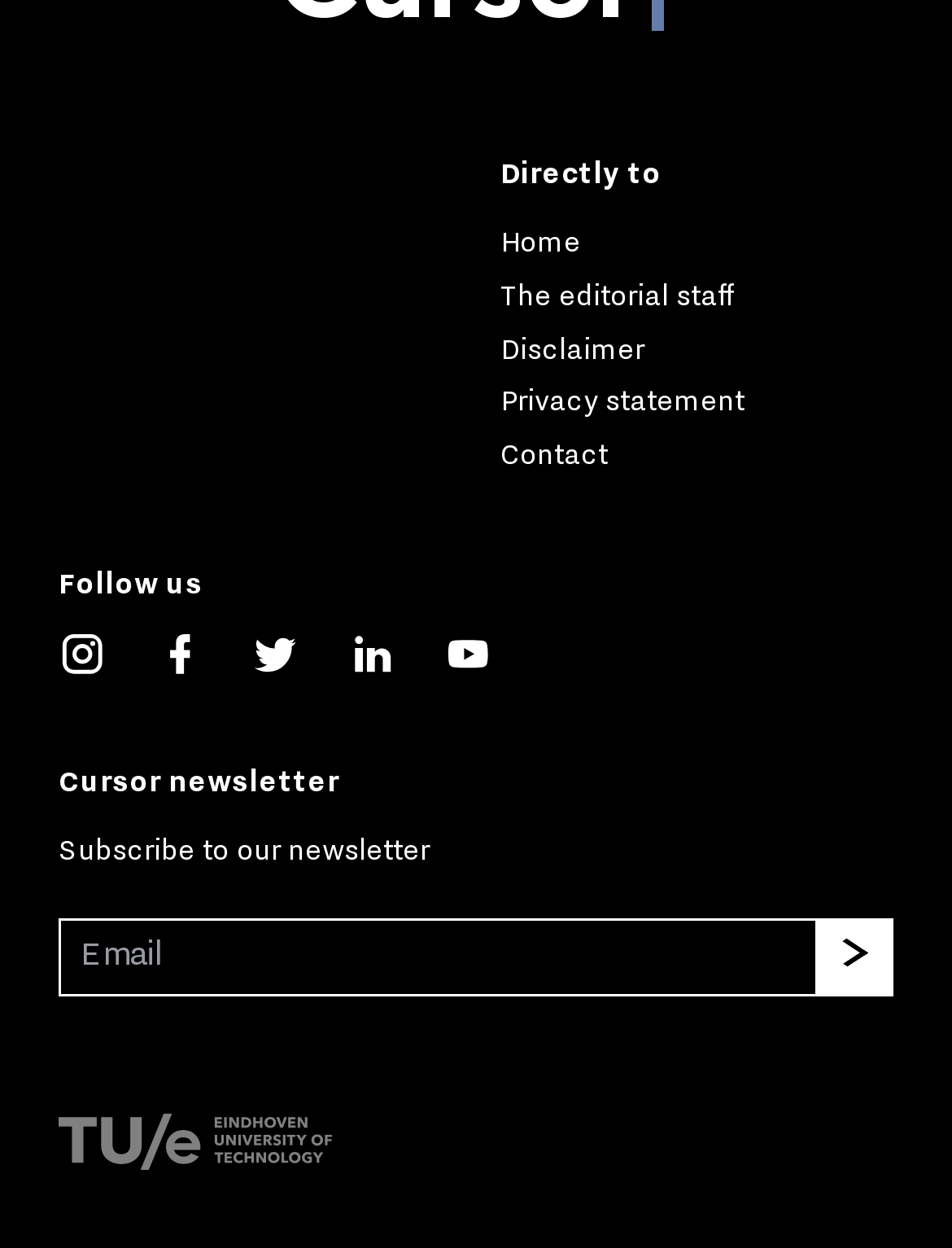Specify the bounding box coordinates of the region I need to click to perform the following instruction: "Follow us on Twitter". The coordinates must be four float numbers in the range of 0 to 1, i.e., [left, top, right, bottom].

[0.264, 0.509, 0.365, 0.537]